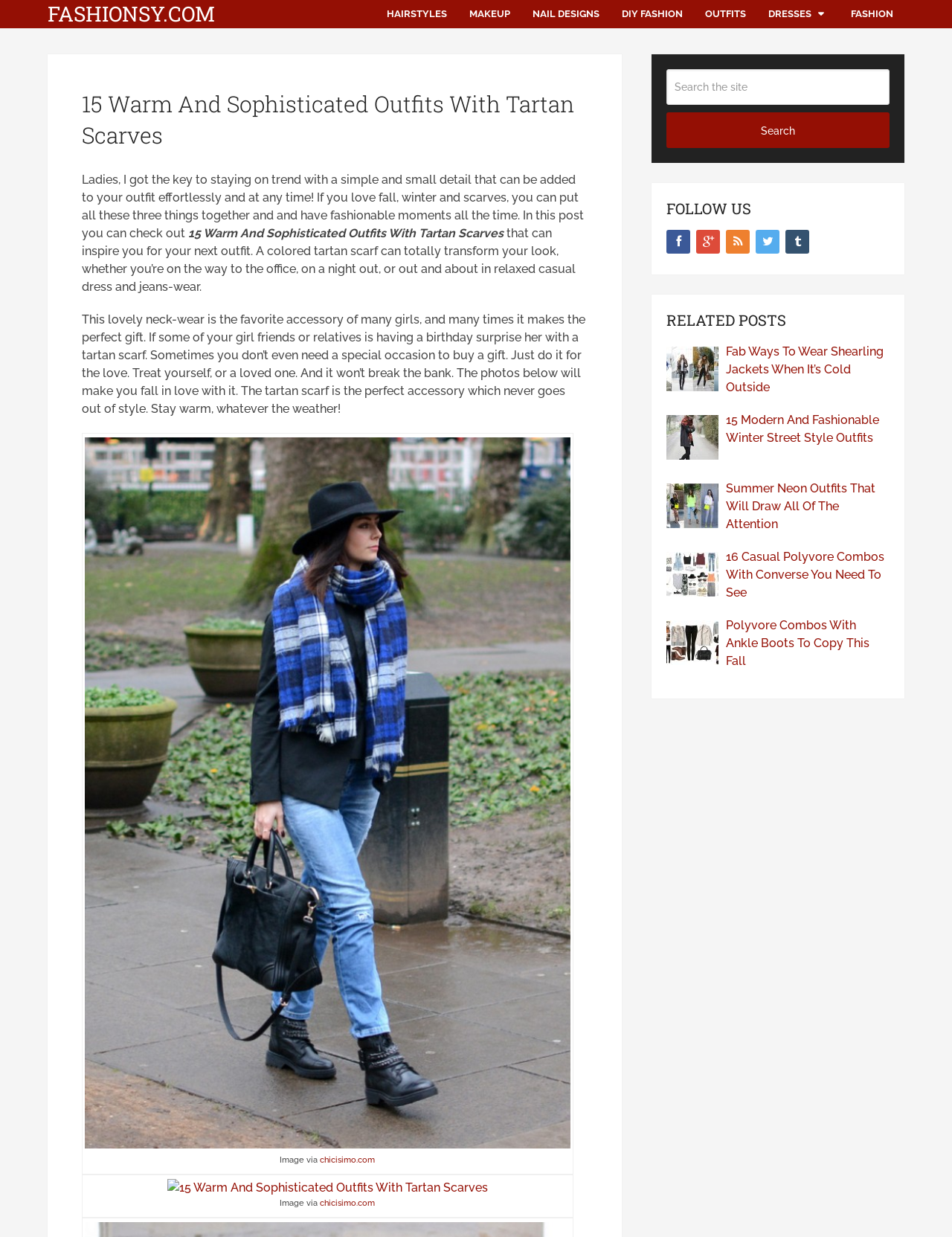Show the bounding box coordinates of the element that should be clicked to complete the task: "Follow on Facebook".

[0.7, 0.186, 0.725, 0.205]